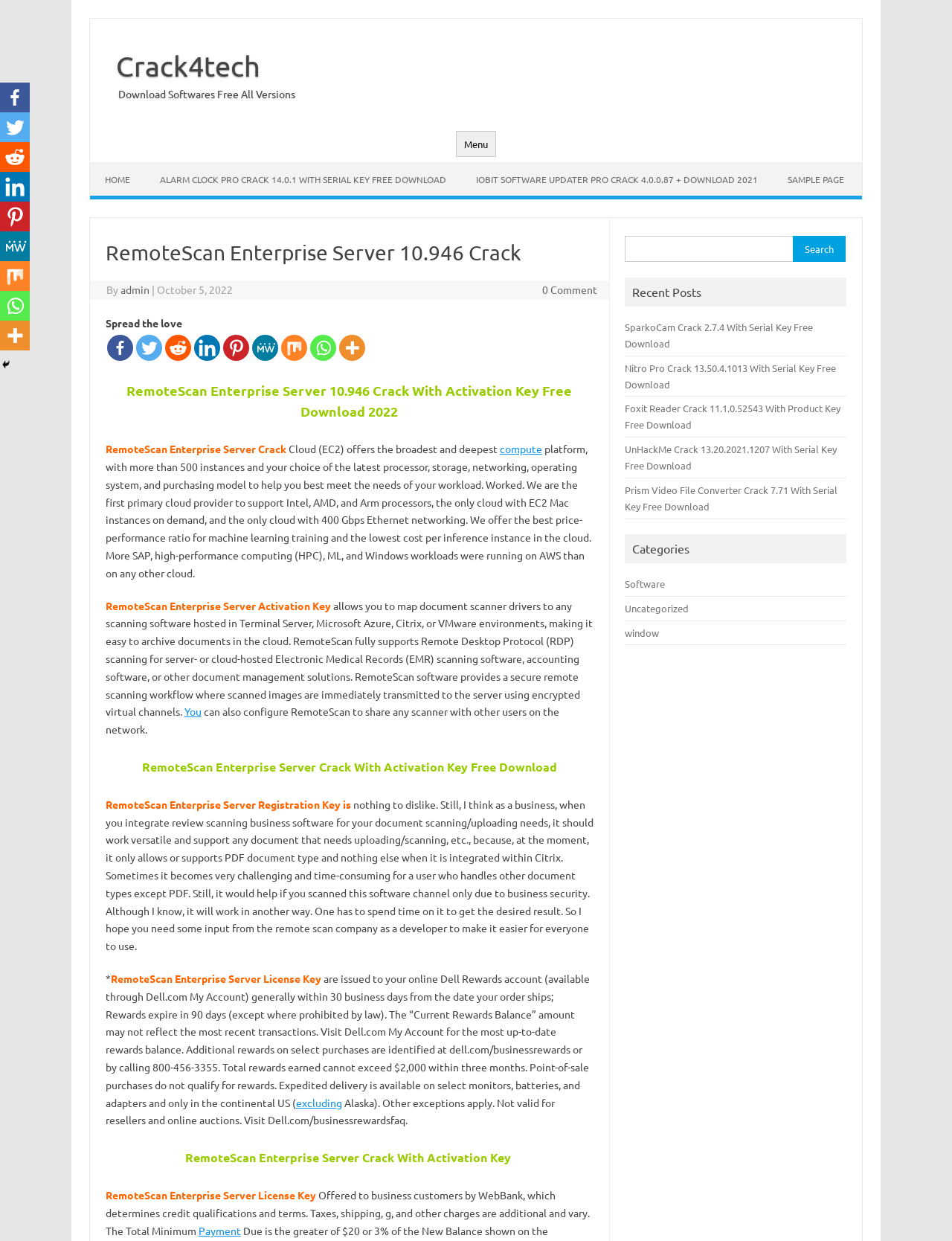Identify the bounding box coordinates of the element to click to follow this instruction: 'Click on the 'More' link'. Ensure the coordinates are four float values between 0 and 1, provided as [left, top, right, bottom].

[0.356, 0.27, 0.383, 0.291]